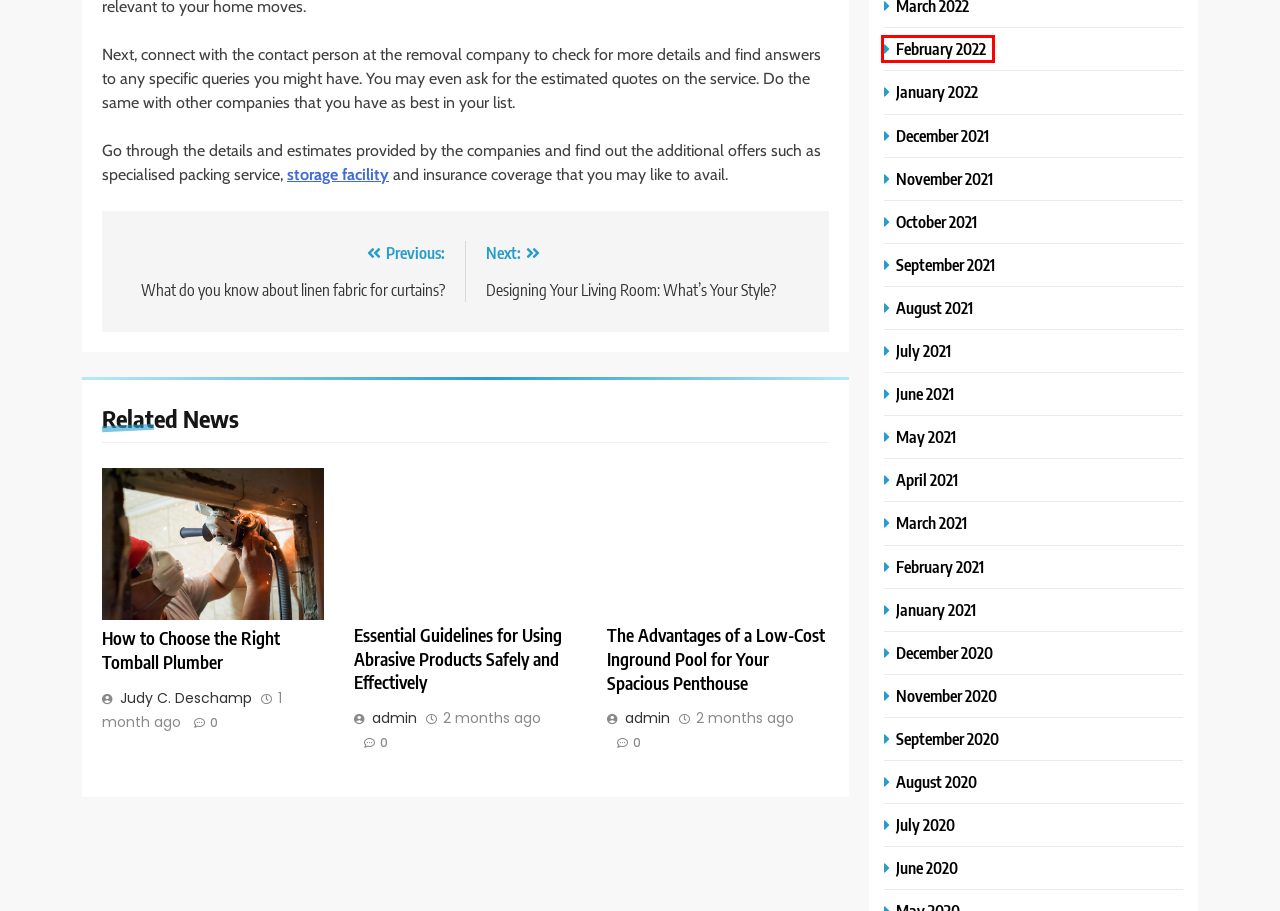Examine the screenshot of a webpage with a red bounding box around a specific UI element. Identify which webpage description best matches the new webpage that appears after clicking the element in the red bounding box. Here are the candidates:
A. 2 - 2022 - Choice Property Investment
B. 11 - 2020 - Choice Property Investment
C. Designing Your Living Room: What's Your Style? - Choice Property Investment
D. 5 - 2021 - Choice Property Investment
E. Essential Guidelines for Using Abrasive Products Safely and Effectively - Choice Property Investment
F. 4 - 2021 - Choice Property Investment
G. 12 - 2020 - Choice Property Investment
H. 6 - 2020 - Choice Property Investment

A